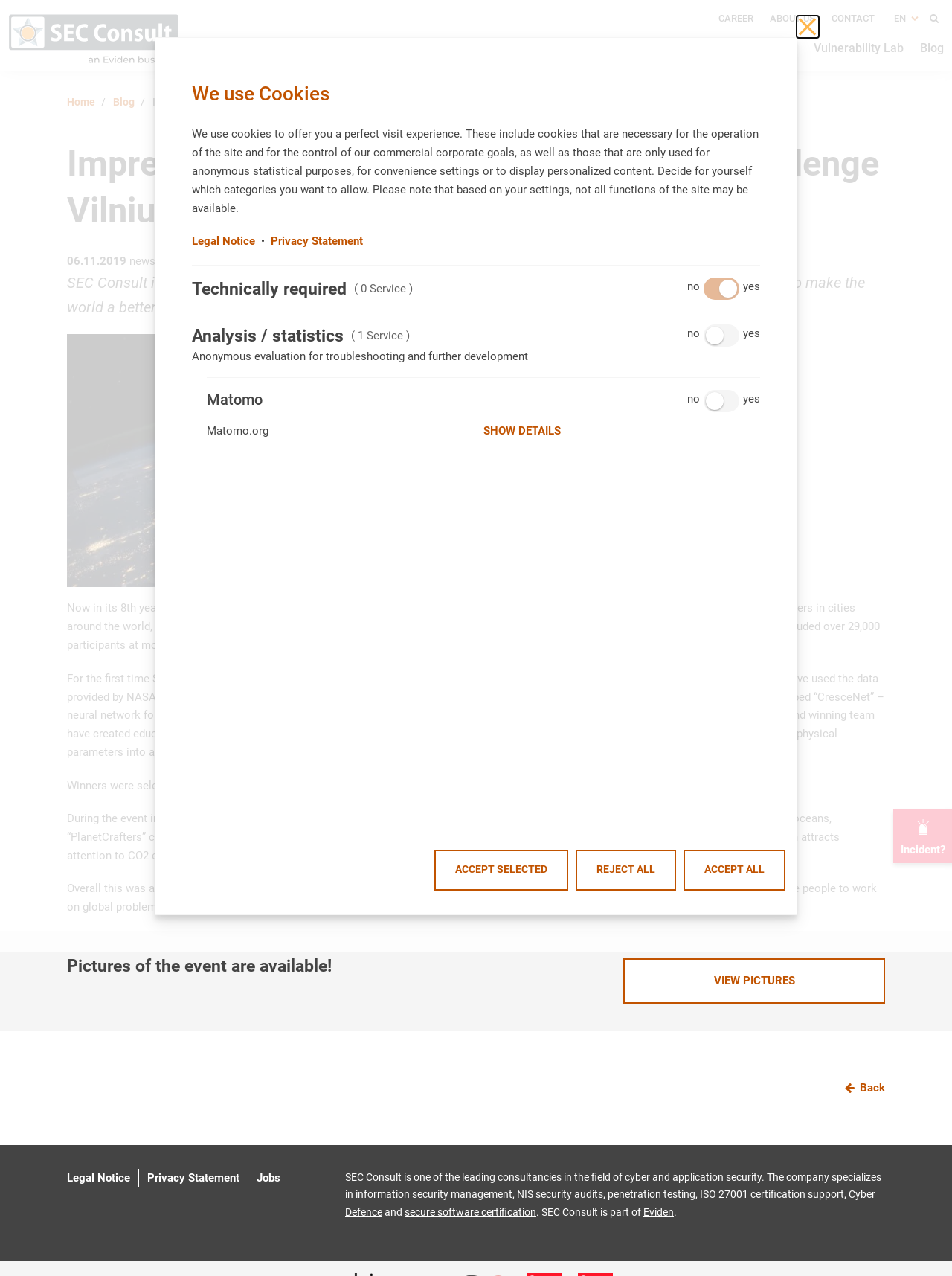Indicate the bounding box coordinates of the element that must be clicked to execute the instruction: "Read the 'Blog' article". The coordinates should be given as four float numbers between 0 and 1, i.e., [left, top, right, bottom].

[0.963, 0.023, 0.995, 0.053]